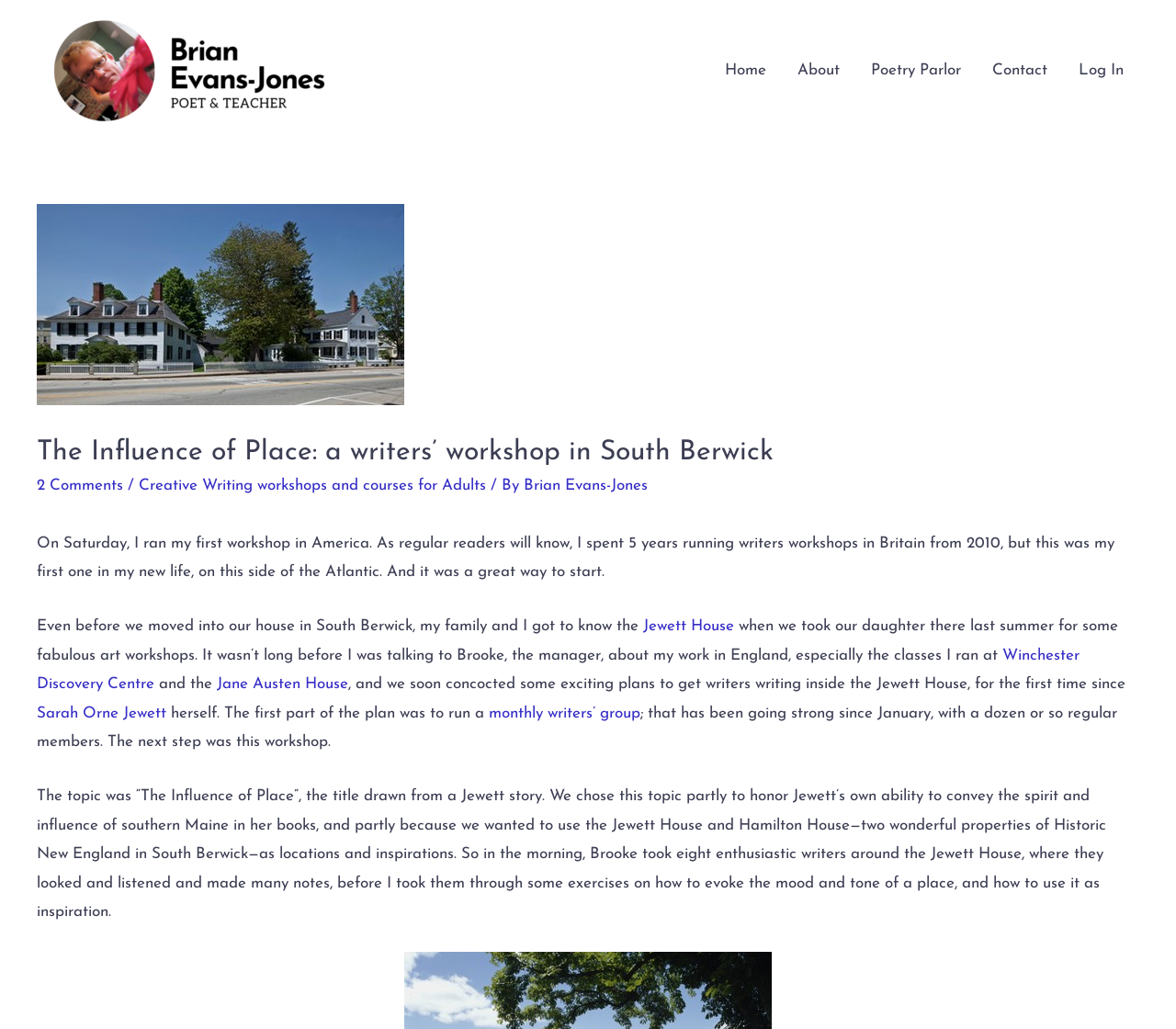Specify the bounding box coordinates of the element's area that should be clicked to execute the given instruction: "Click the 'Poetry Parlor' link". The coordinates should be four float numbers between 0 and 1, i.e., [left, top, right, bottom].

[0.727, 0.038, 0.83, 0.099]